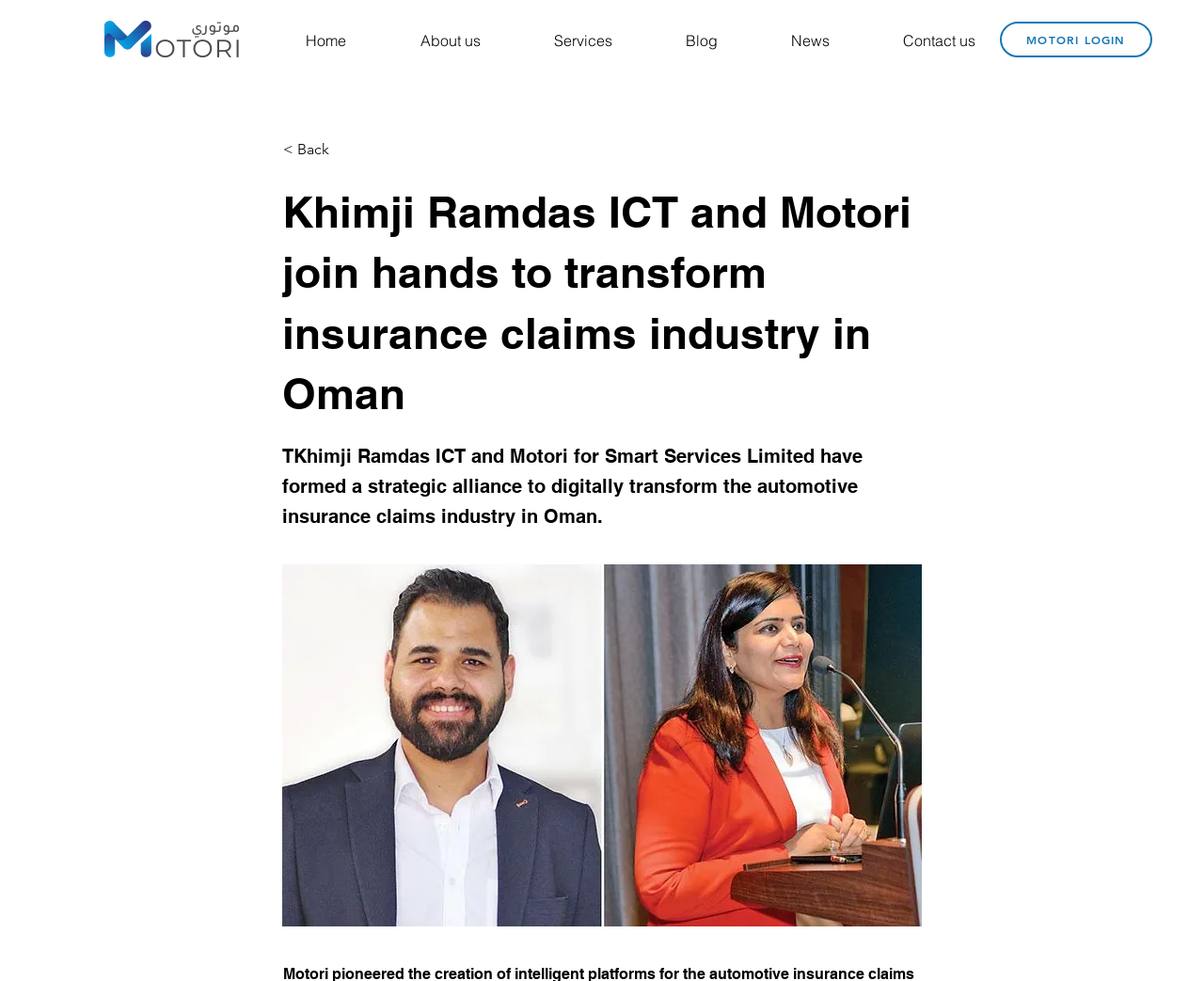What is the text above the Motori login button? Look at the image and give a one-word or short phrase answer.

MOTORI LOGIN